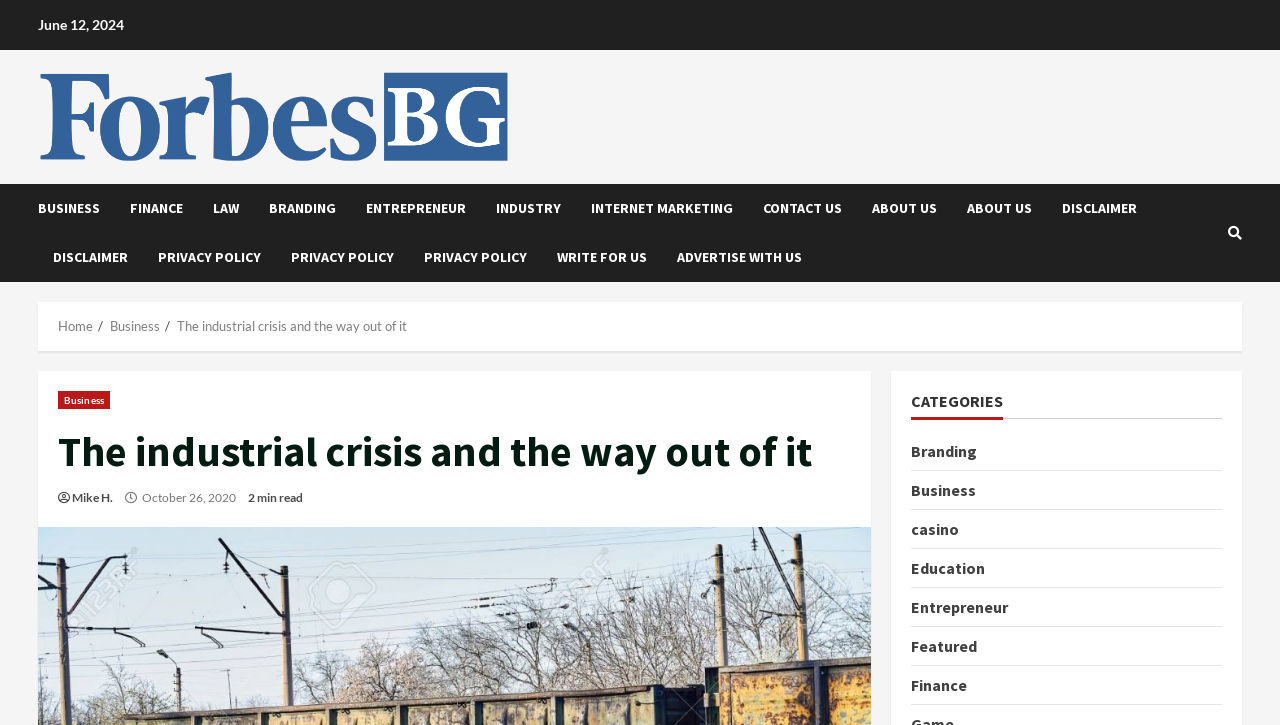Who is the author of the article?
Using the information from the image, answer the question thoroughly.

I found the author's name by looking at the link element with the text 'Mike H.' located at [0.056, 0.674, 0.088, 0.699]. This element is a child of the HeaderAsNonLandmark element, which suggests that it is part of the article's metadata.